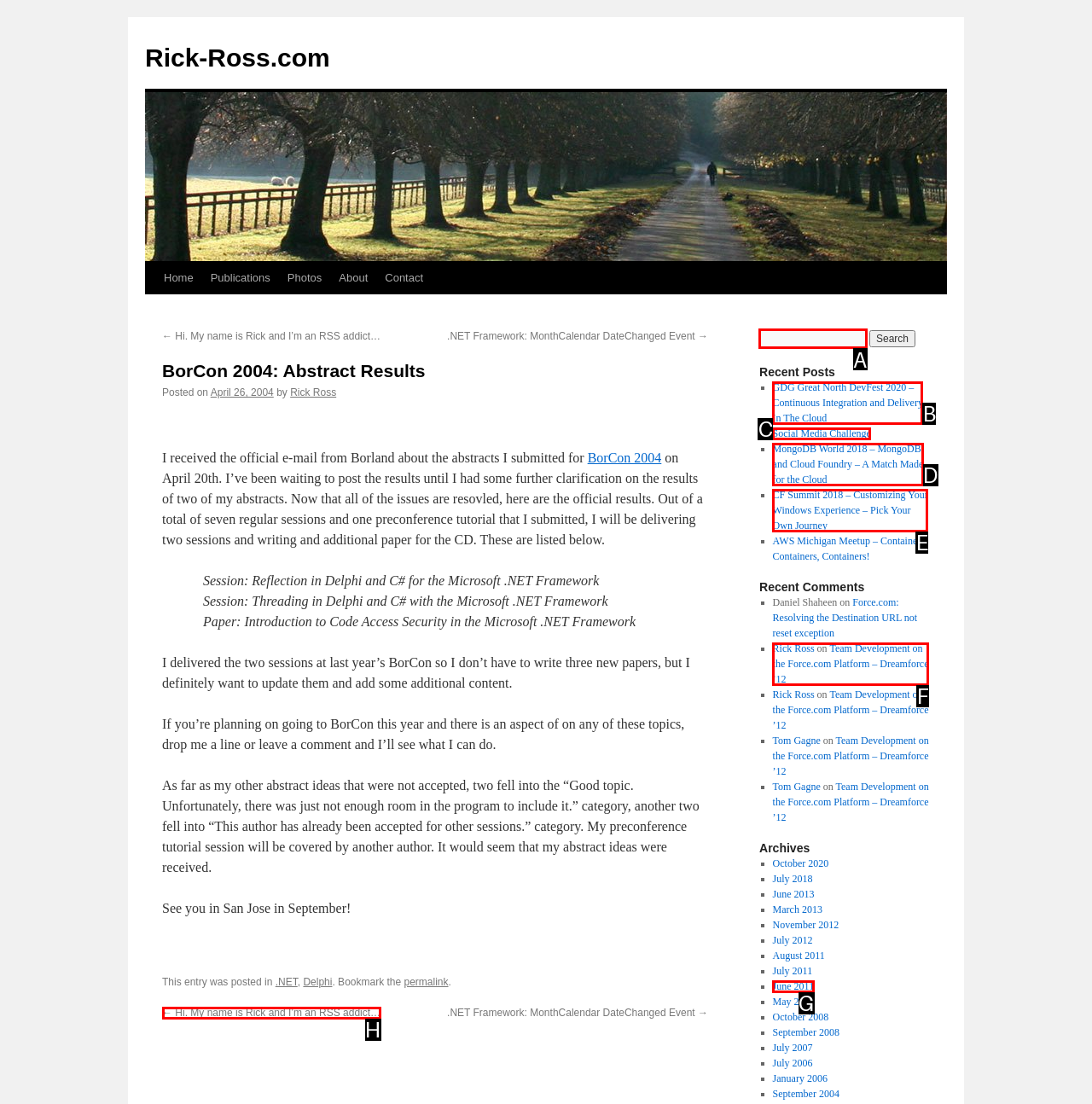Which UI element should you click on to achieve the following task: search for something? Provide the letter of the correct option.

A